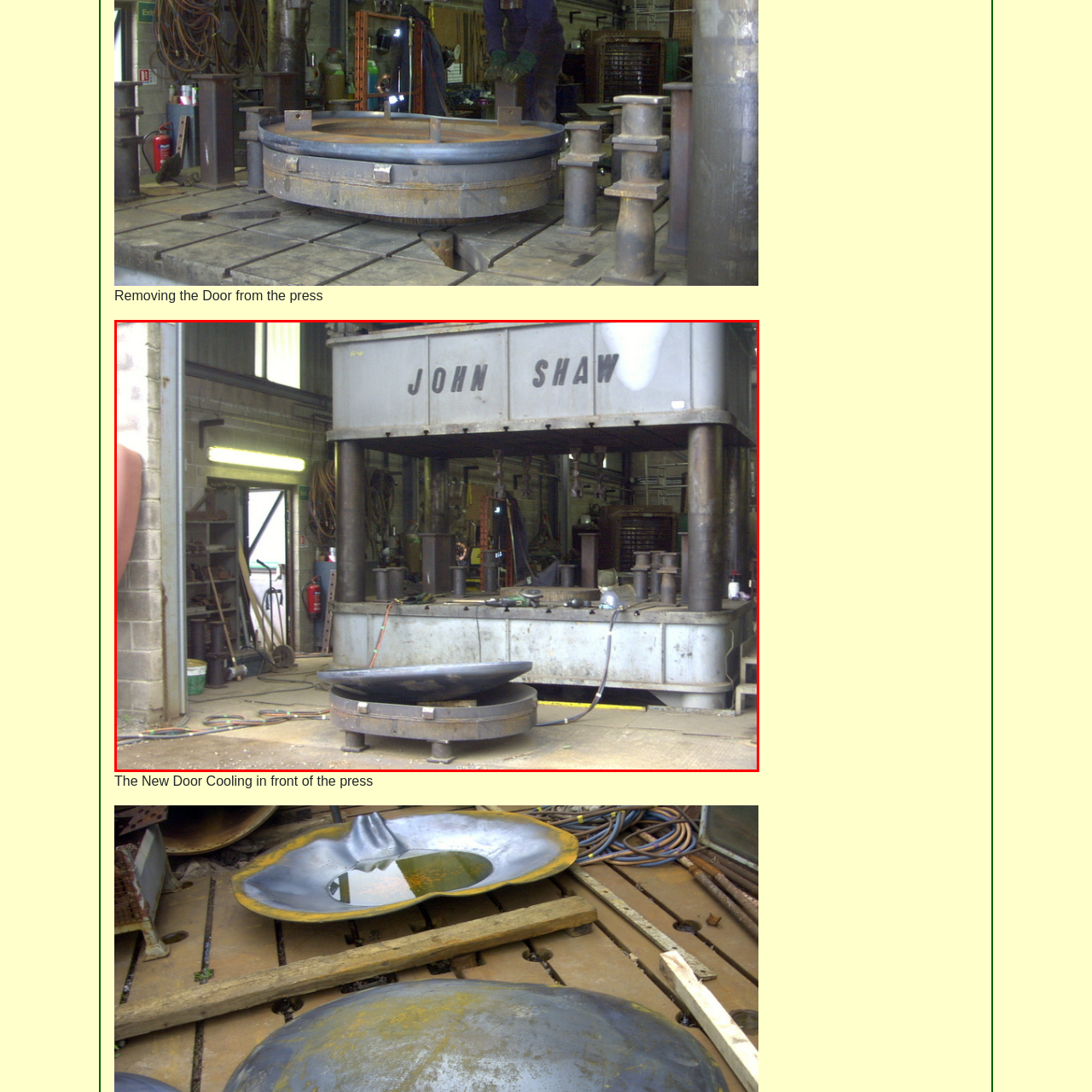What type of lighting is used in the workshop? Check the image surrounded by the red bounding box and reply with a single word or a short phrase.

Overhead lights